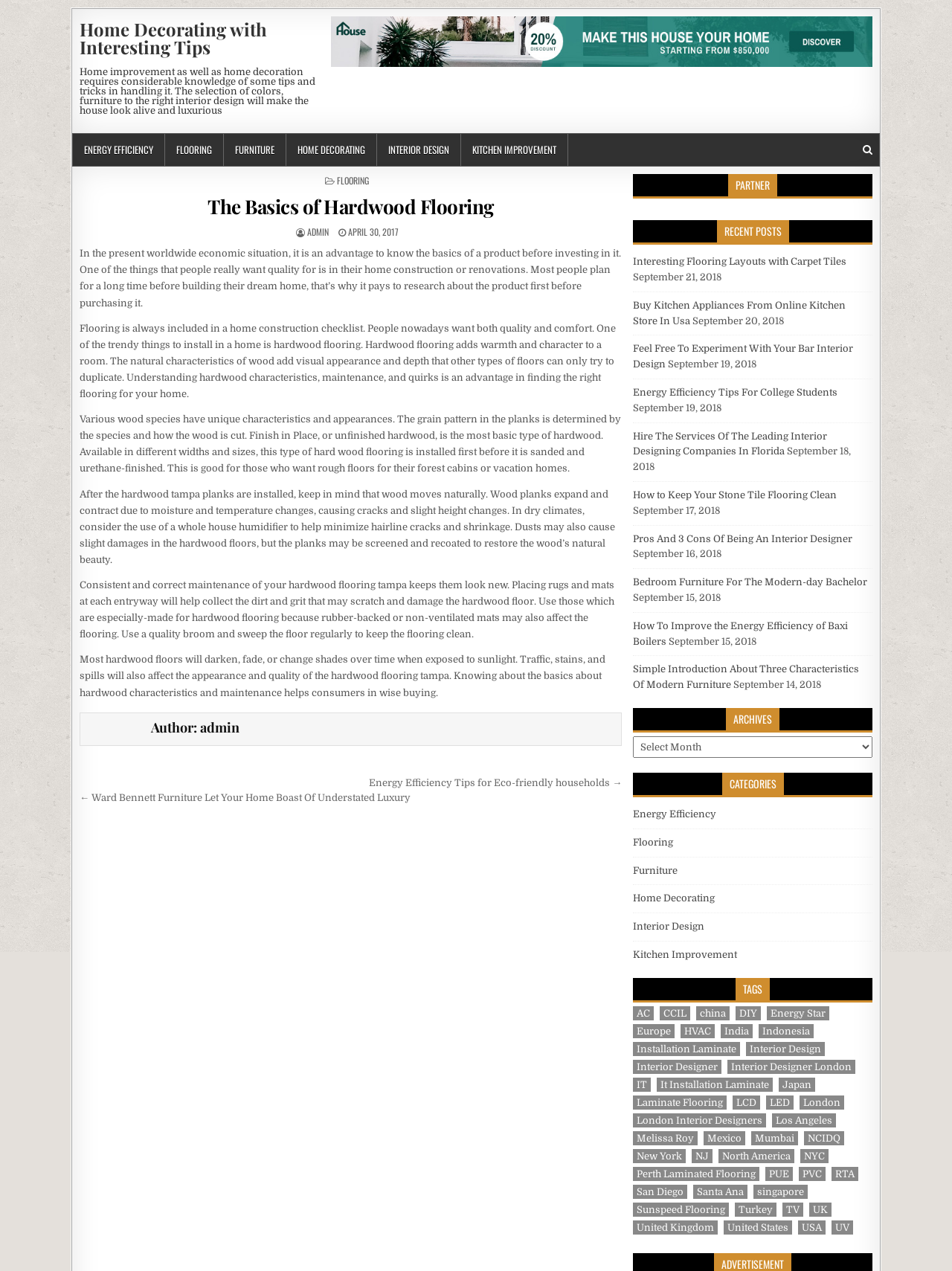Find and indicate the bounding box coordinates of the region you should select to follow the given instruction: "Select 'Flooring' from the 'CATEGORIES' dropdown".

[0.665, 0.63, 0.916, 0.758]